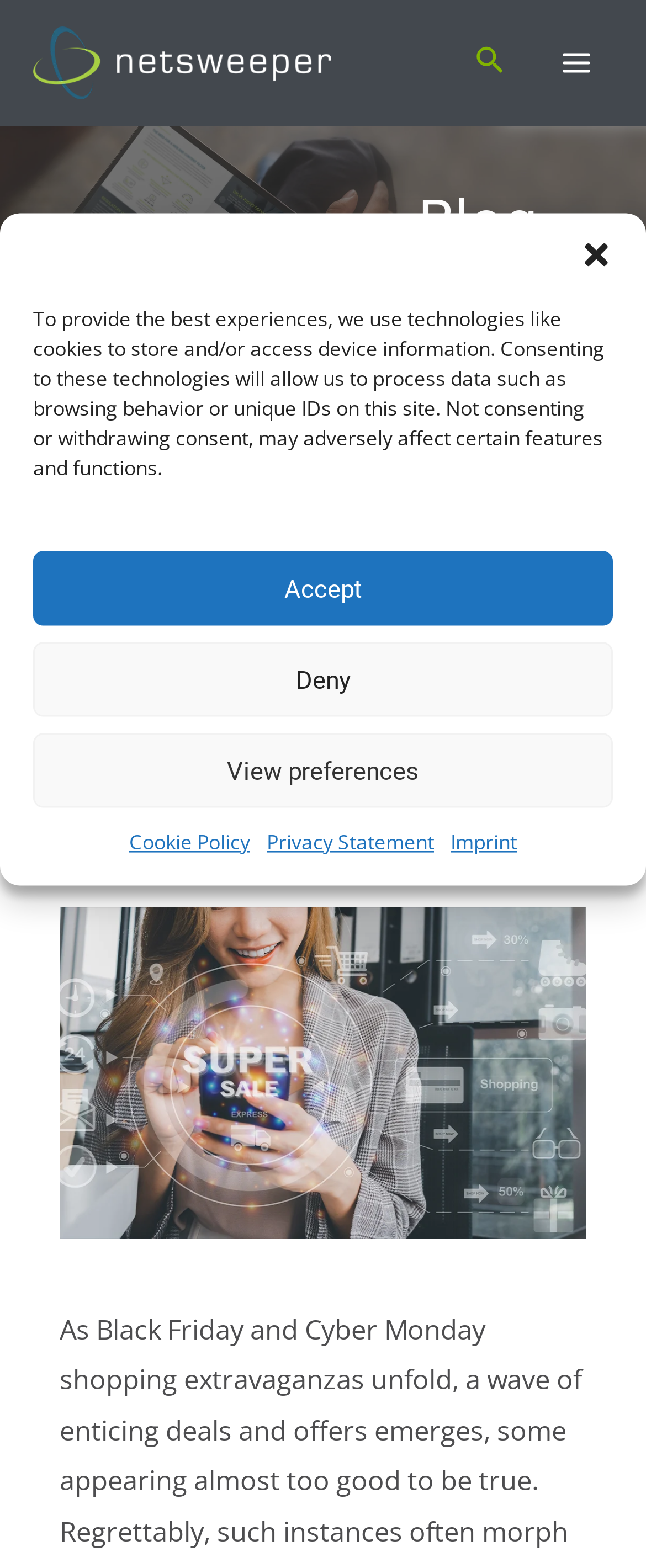What is the name of the website?
Utilize the image to construct a detailed and well-explained answer.

The name of the website is found in the link element with the text 'Netsweeper'.